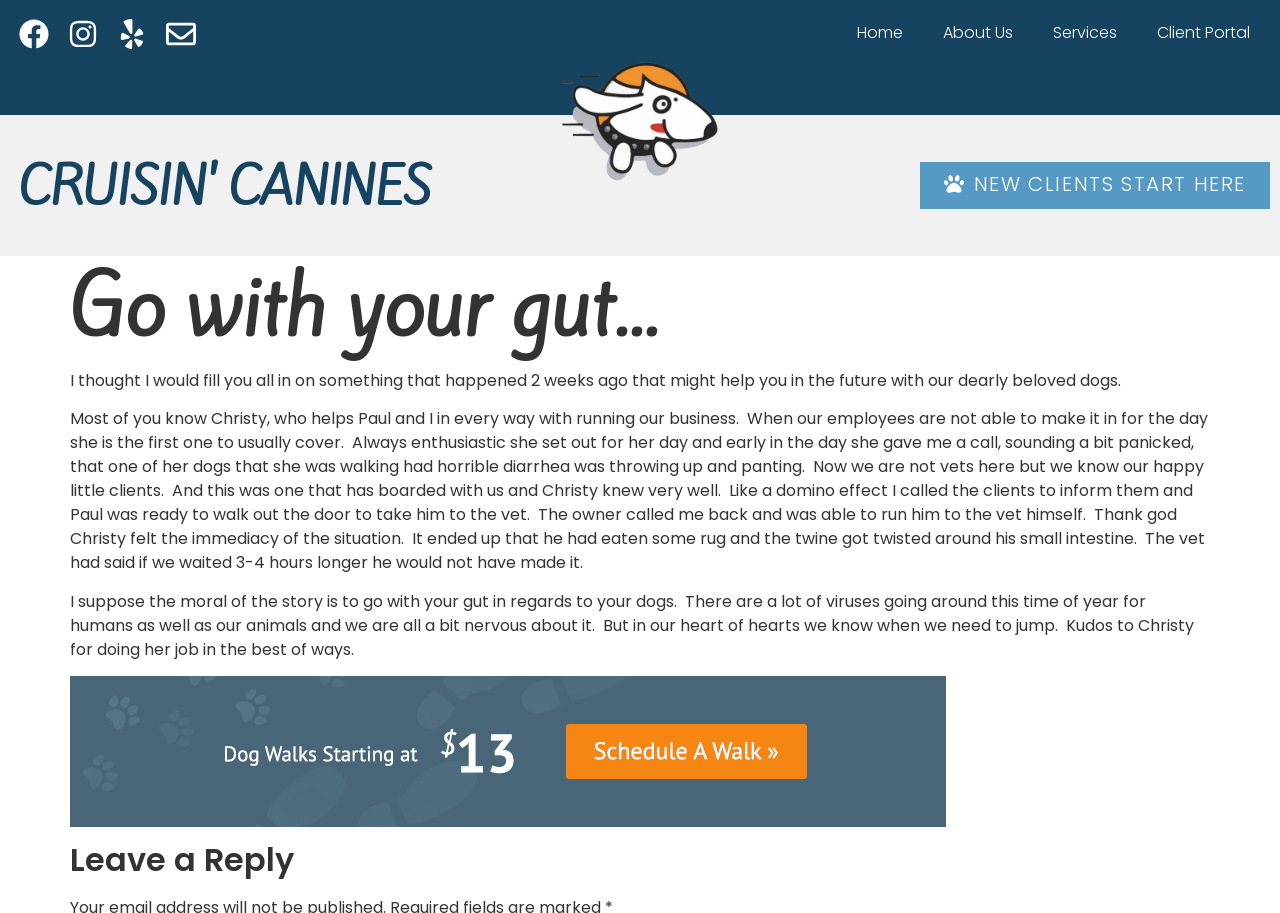Answer the question using only one word or a concise phrase: What is the purpose of the 'NEW CLIENTS START HERE' link?

For new clients